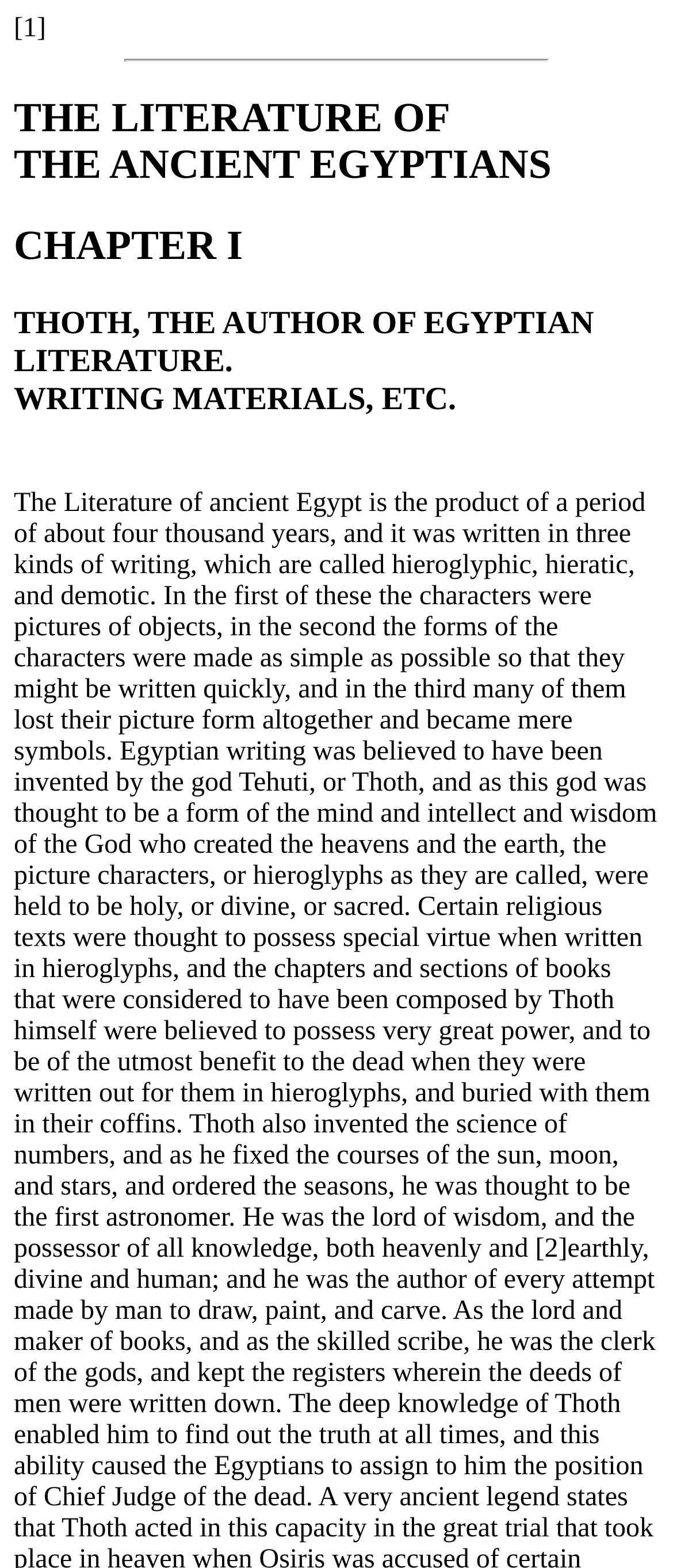Give the bounding box coordinates for the element described by: "Accessibility".

None